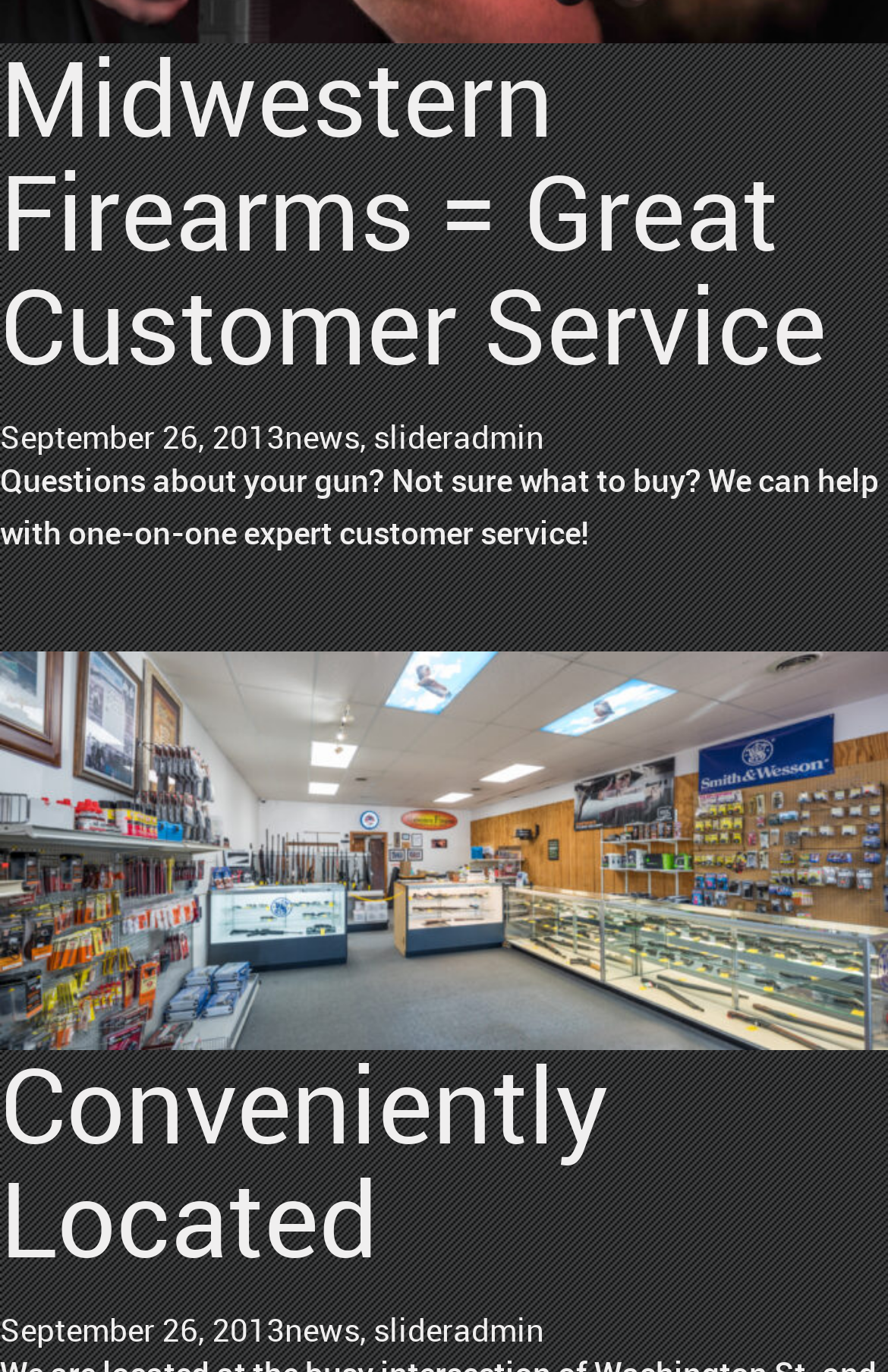What is the location of Midwestern Firearms?
Based on the screenshot, provide your answer in one word or phrase.

Conveniently Located